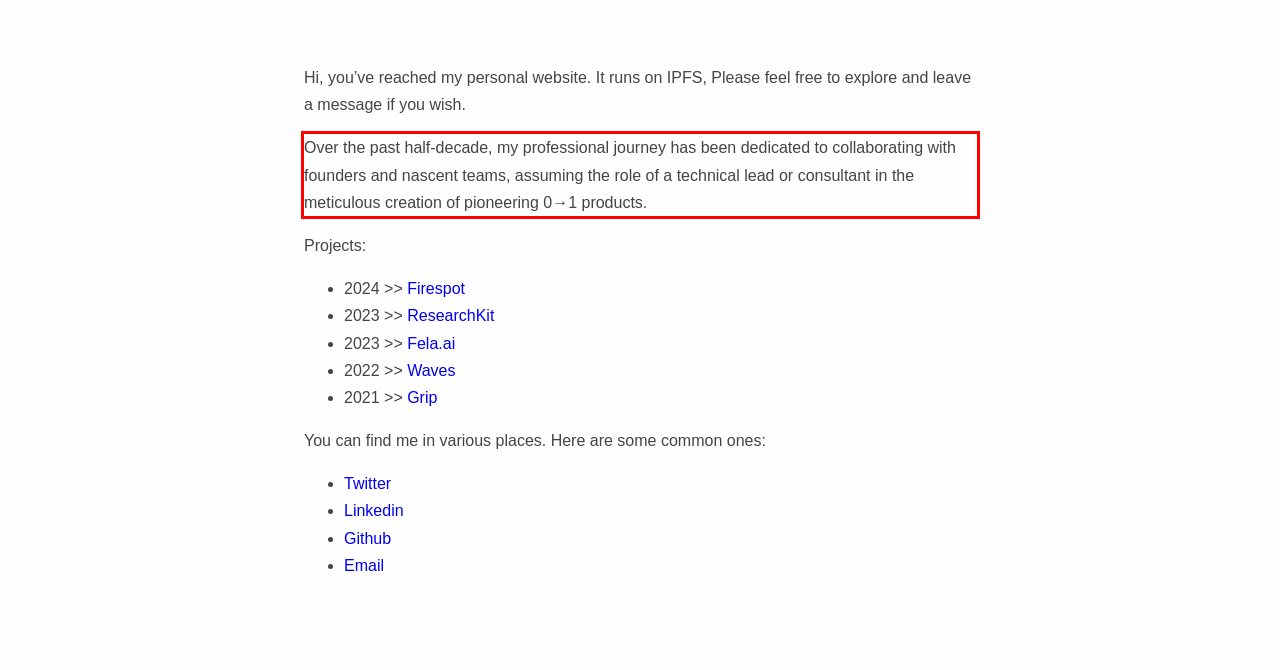You are looking at a screenshot of a webpage with a red rectangle bounding box. Use OCR to identify and extract the text content found inside this red bounding box.

Over the past half-decade, my professional journey has been dedicated to collaborating with founders and nascent teams, assuming the role of a technical lead or consultant in the meticulous creation of pioneering 0→1 products.